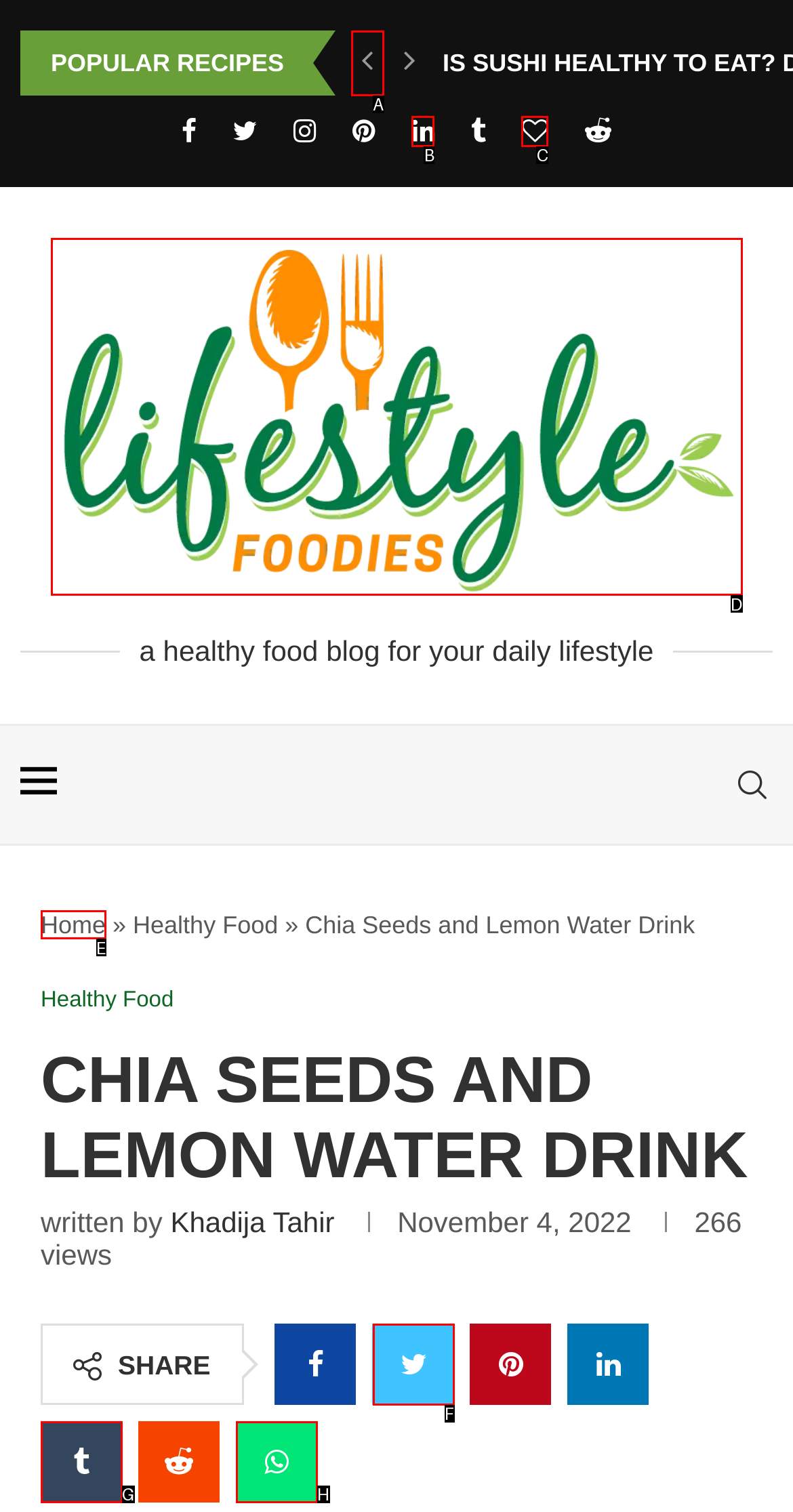Determine which UI element matches this description: Media Kit
Reply with the appropriate option's letter.

None